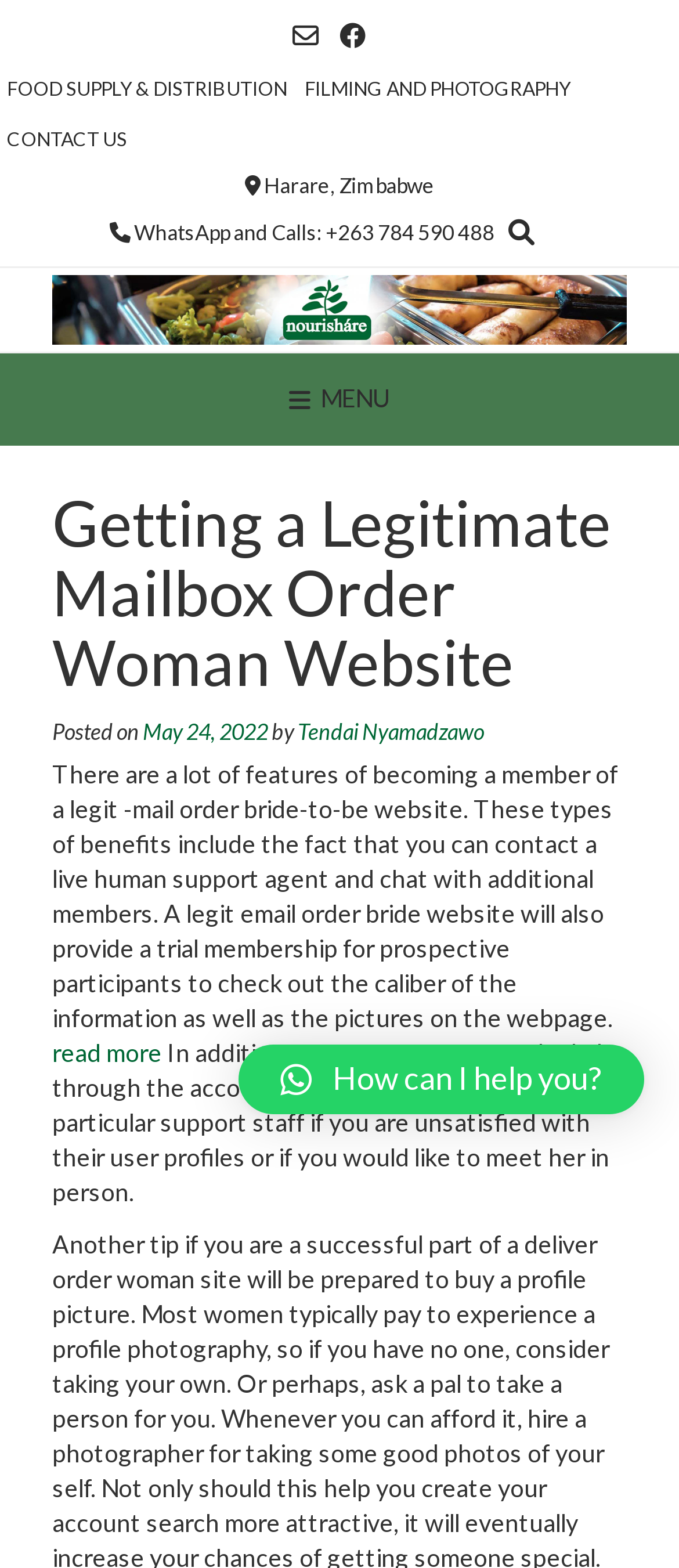Please identify the bounding box coordinates of the region to click in order to complete the given instruction: "Click the WhatsApp and Calls button". The coordinates should be four float numbers between 0 and 1, i.e., [left, top, right, bottom].

[0.736, 0.134, 0.8, 0.162]